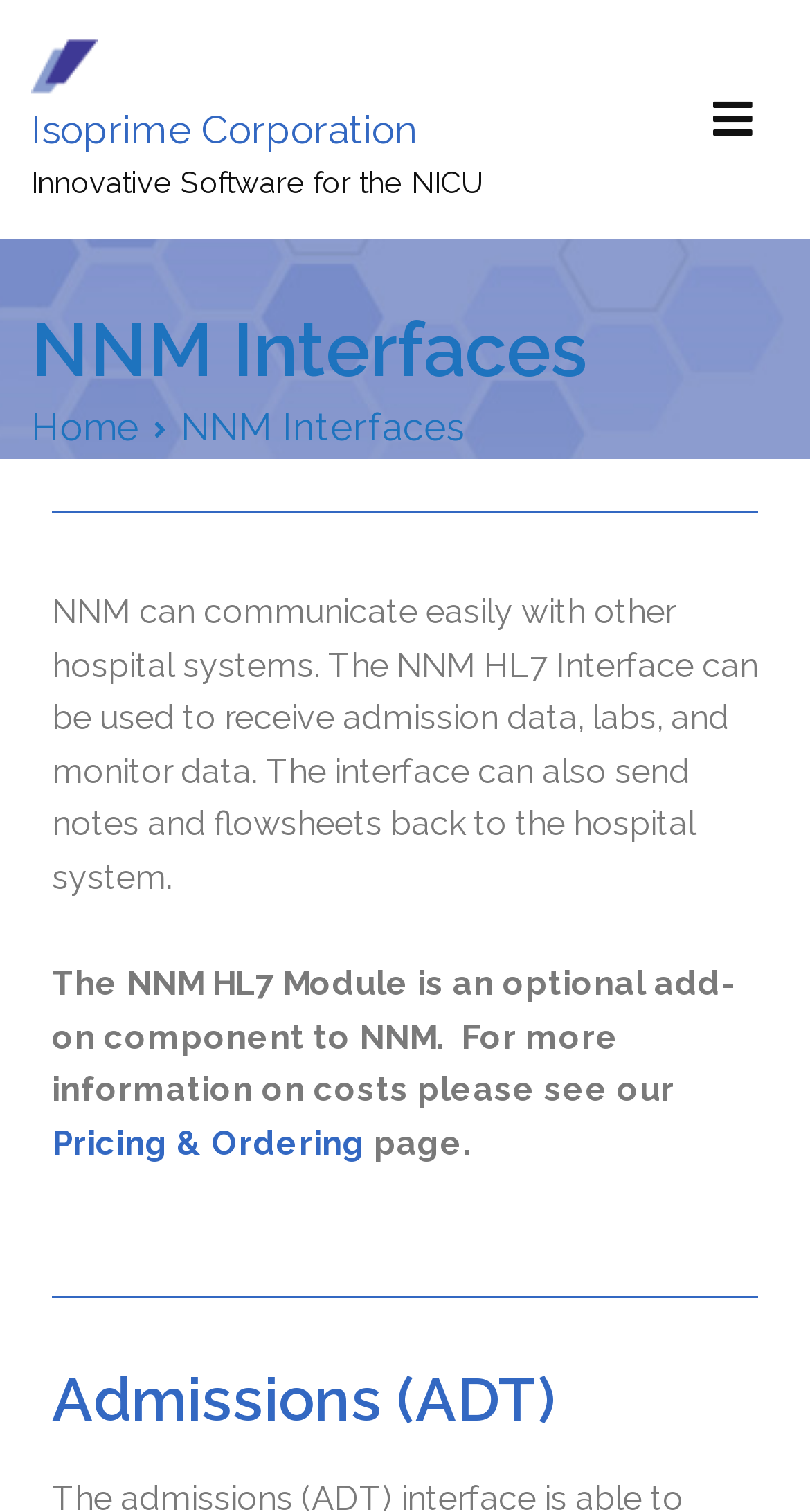What is the optional add-on component to NNM?
Refer to the image and answer the question using a single word or phrase.

NNM HL7 Module